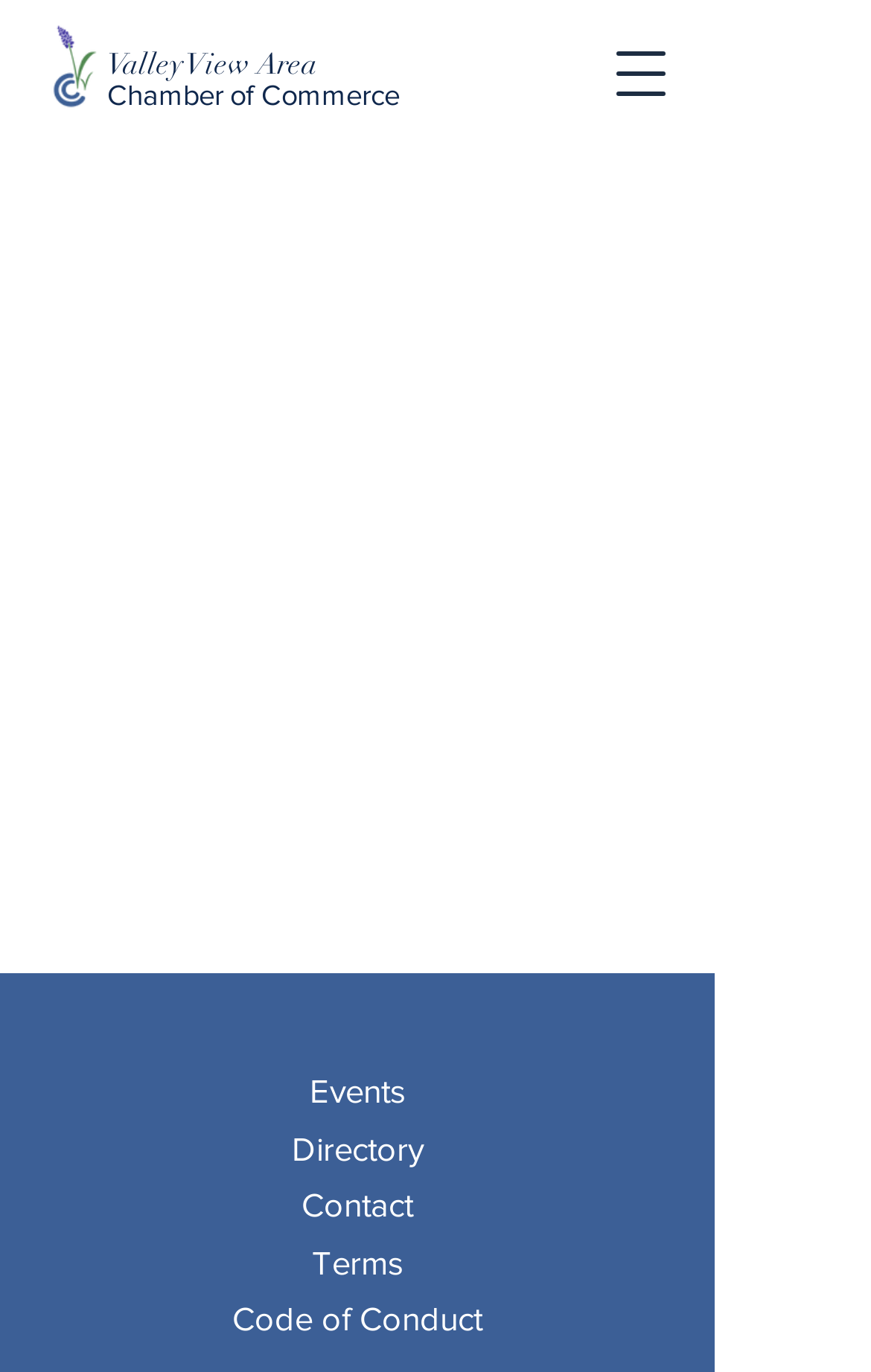What is the image at the top left corner of the page?
Answer with a single word or short phrase according to what you see in the image.

vvcoc bluebonnet transparent.png